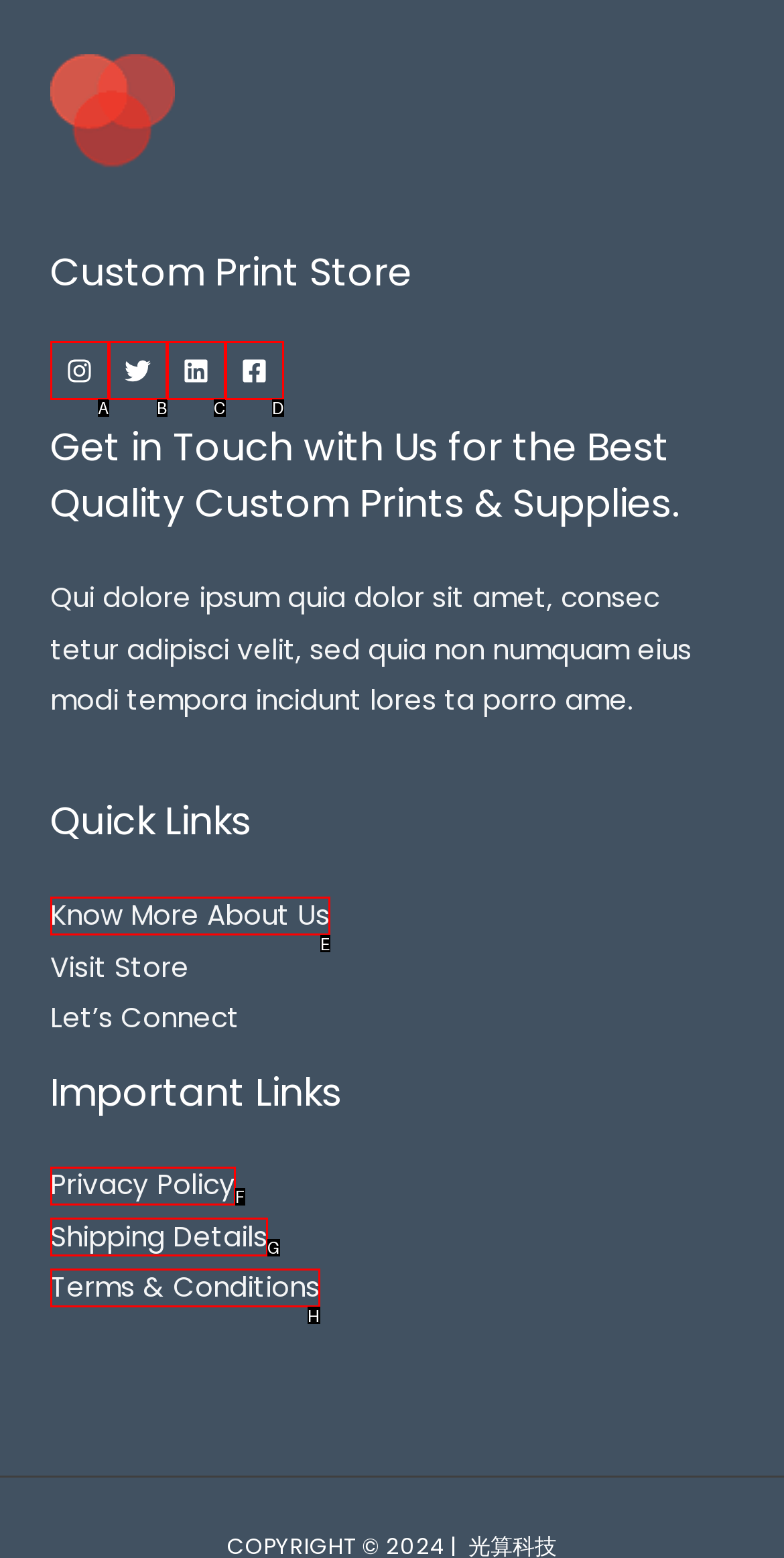Identify the UI element described as: aria-label="Facebook"
Answer with the option's letter directly.

D